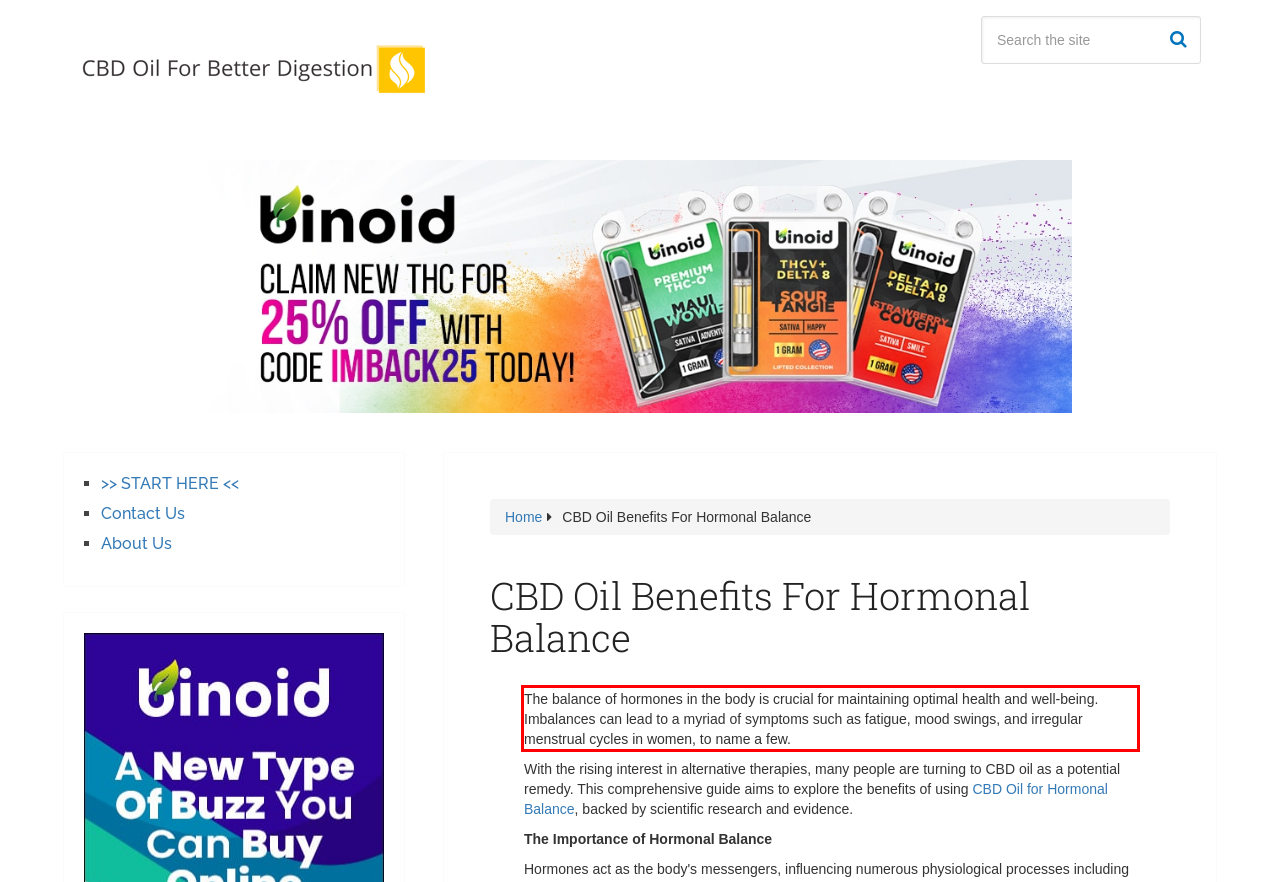Given a webpage screenshot, identify the text inside the red bounding box using OCR and extract it.

The balance of hormones in the body is crucial for maintaining optimal health and well-being. Imbalances can lead to a myriad of symptoms such as fatigue, mood swings, and irregular menstrual cycles in women, to name a few.